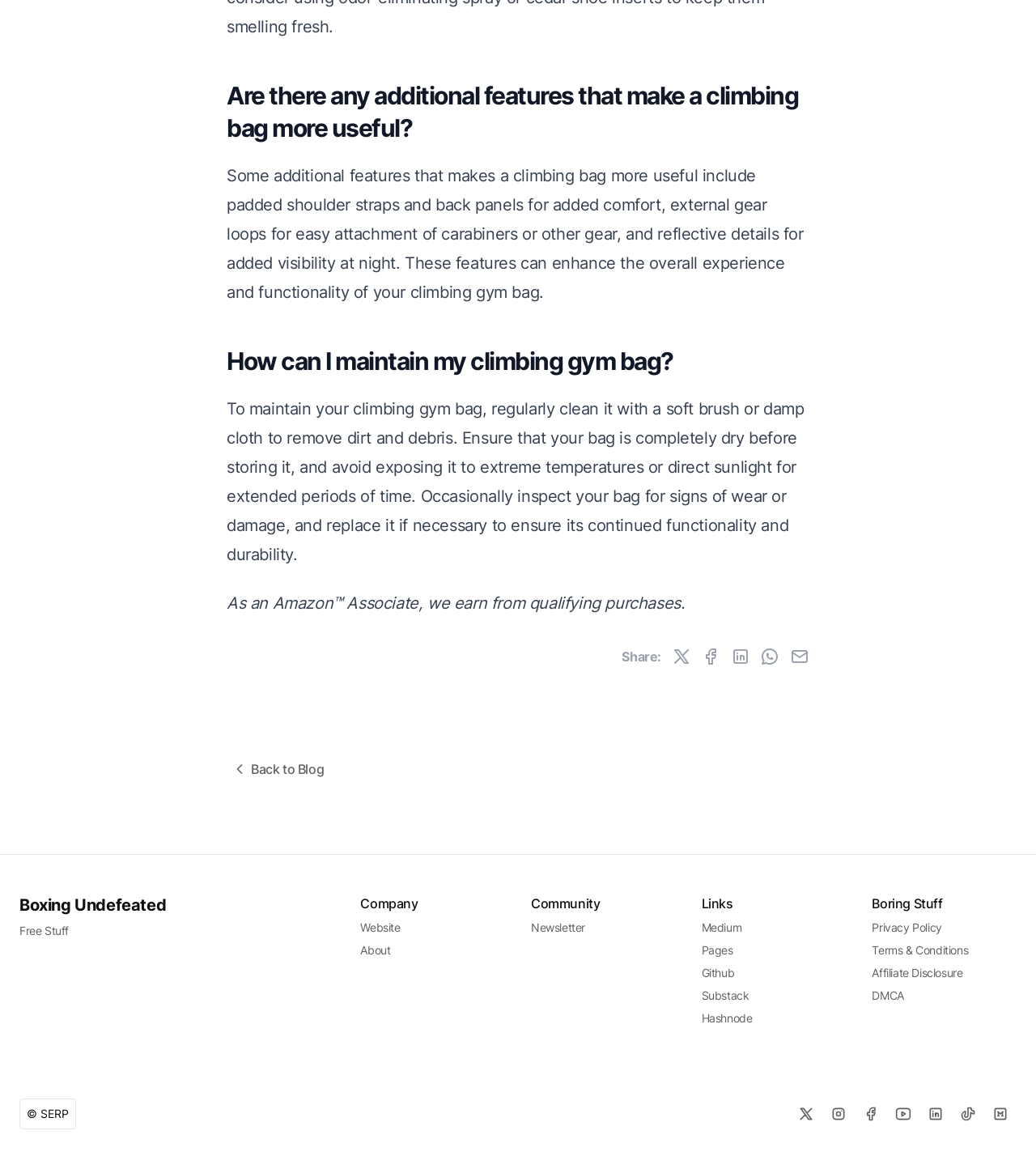Refer to the image and answer the question with as much detail as possible: What is the company's affiliate disclosure policy?

The company's affiliate disclosure policy can be found in the 'Boring Stuff' section at the bottom of the webpage, which provides information about the company's affiliation with other websites and its policies regarding affiliate marketing.